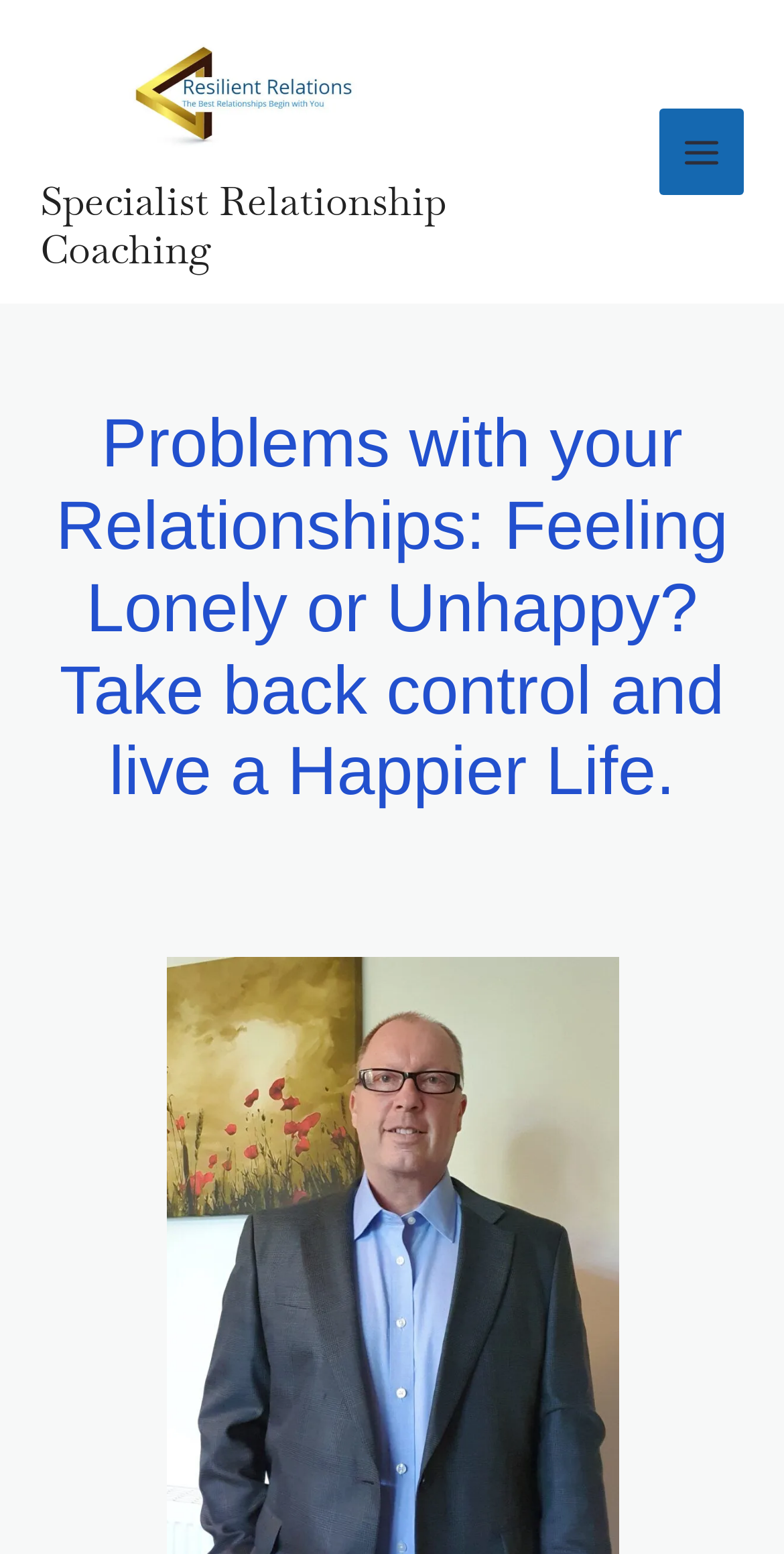Provide the bounding box coordinates for the UI element that is described by this text: "Main Menu". The coordinates should be in the form of four float numbers between 0 and 1: [left, top, right, bottom].

[0.84, 0.07, 0.949, 0.125]